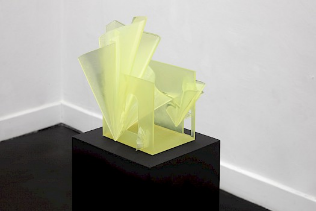Illustrate the scene in the image with a detailed description.

The image showcases a striking contemporary sculpture, characterized by its translucent yellow material that exudes a modern aesthetic. This abstract piece features a dynamic arrangement of geometric forms that appear to flow elegantly, with sharp angles and folds that suggest motion and fluidity. The sculpture is displayed on a sleek black pedestal, which contrasts sharply with the lightness of the piece and enhances its visual impact. The minimalist white wall in the background further emphasizes the sculpture's unique design, allowing viewers to appreciate the interplay of light and shadow created by the translucent material. This artwork is part of a collection from Michael Reisch, reflecting his innovative approach to form and space in contemporary art.